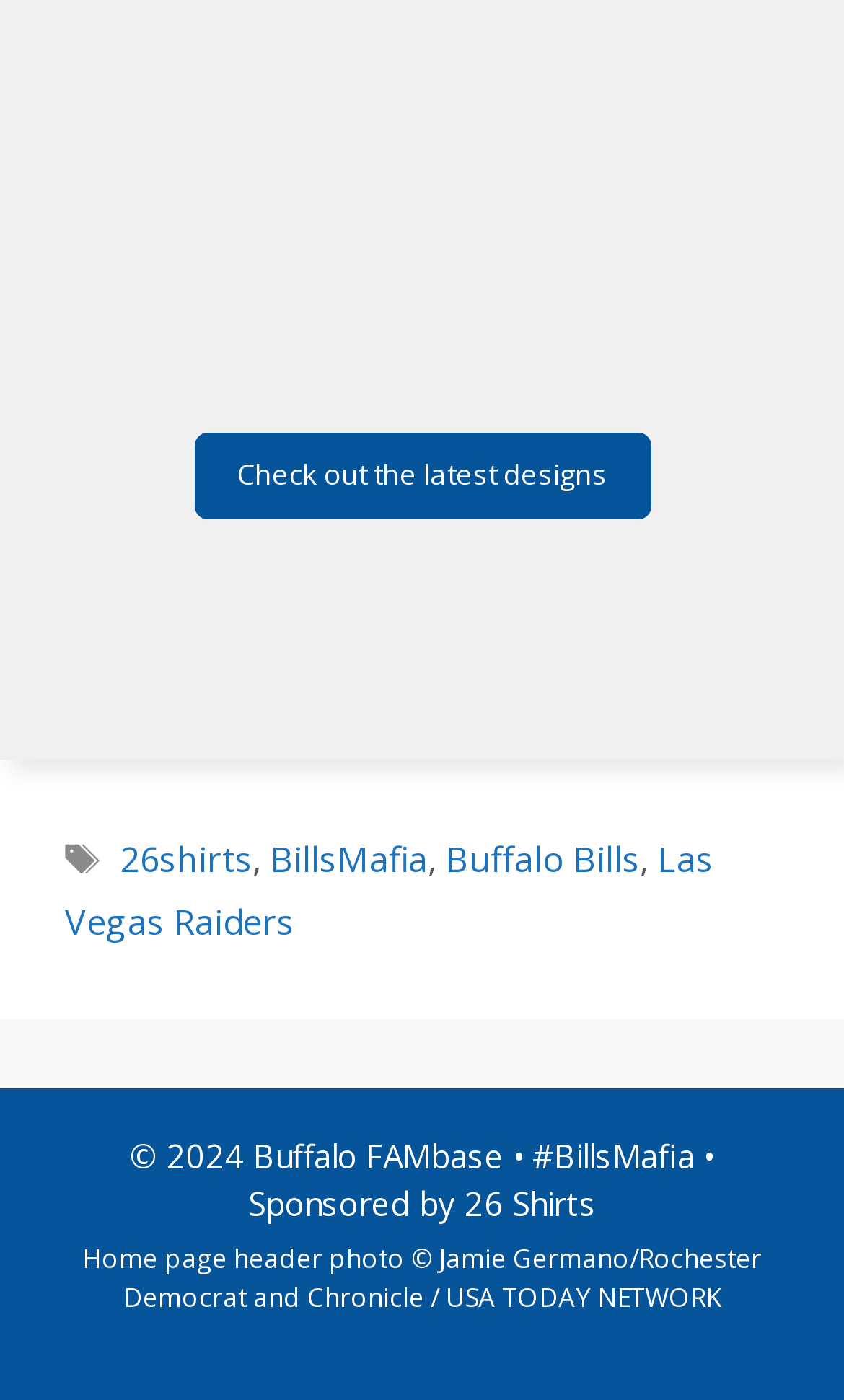What is the text of the link above the 'Tags' text?
Relying on the image, give a concise answer in one word or a brief phrase.

Check out the latest designs